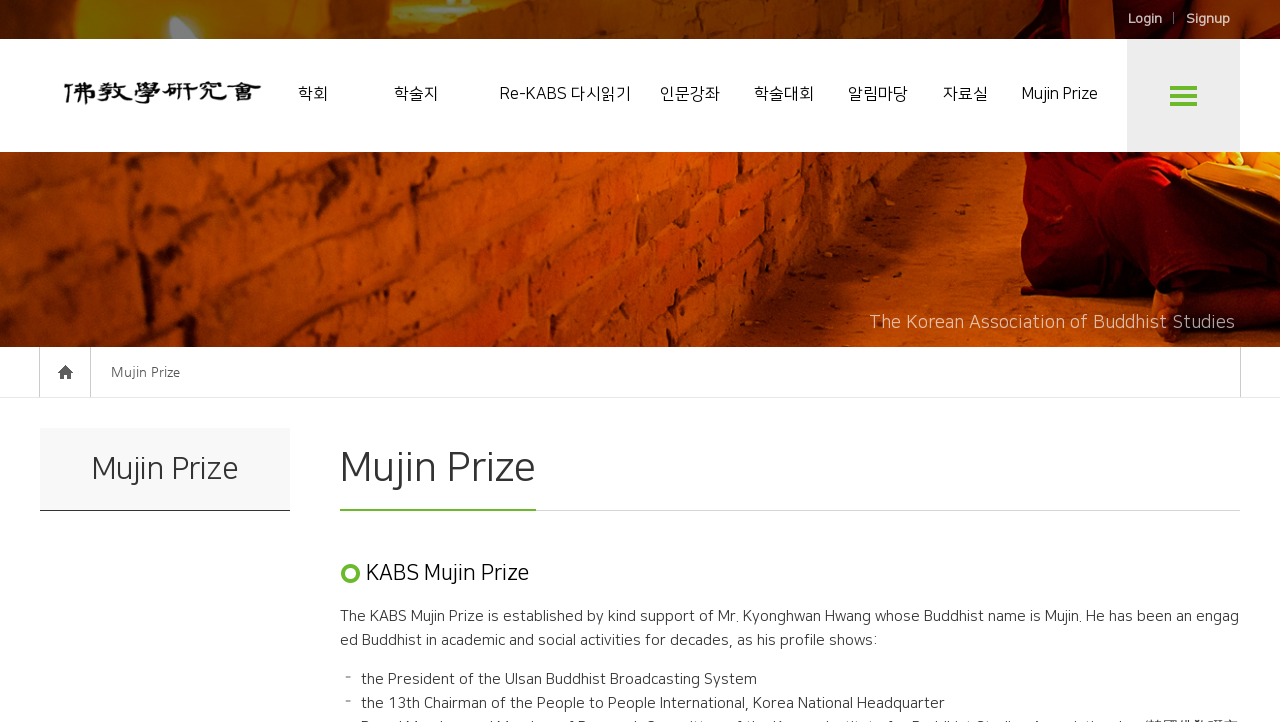Determine the bounding box coordinates of the clickable region to execute the instruction: "Check Mujin Prize". The coordinates should be four float numbers between 0 and 1, denoted as [left, top, right, bottom].

[0.785, 0.054, 0.871, 0.206]